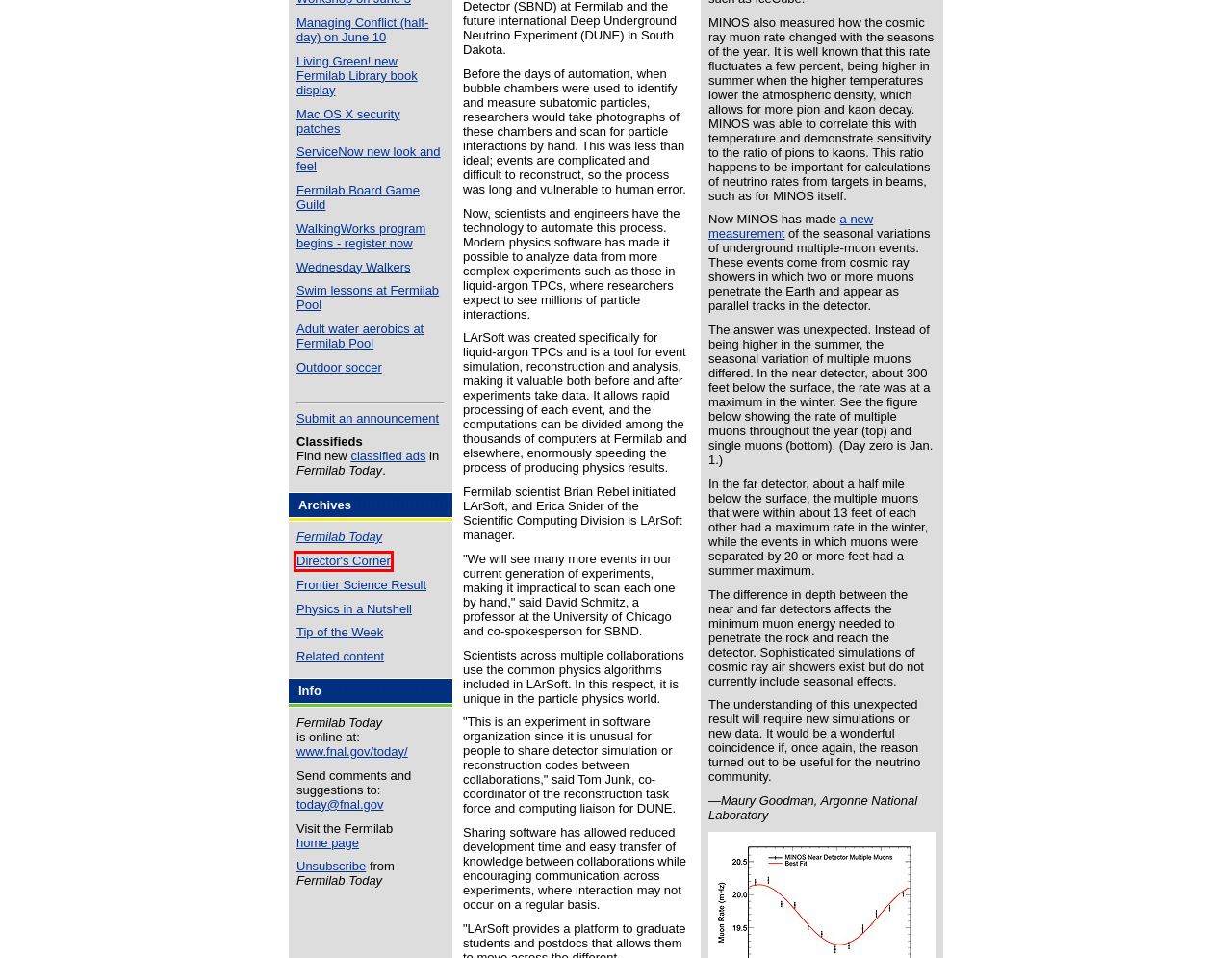After examining the screenshot of a webpage with a red bounding box, choose the most accurate webpage description that corresponds to the new page after clicking the element inside the red box. Here are the candidates:
A. Fermilab Today | Director's Corner Archive | 2015
B. Select Authentication System
C. Fermilab Today | Tip of the Week Archive
D. Fermilab Today - Related Content
E. Fermilab | Home
F. IceCube neutrinos do come in three flavours after all – Physics World
G. Fermilab Today | Physics in a Nutshell Archive | 2015
H. Fermilab Today | Results for the Frontiers | 2015

A